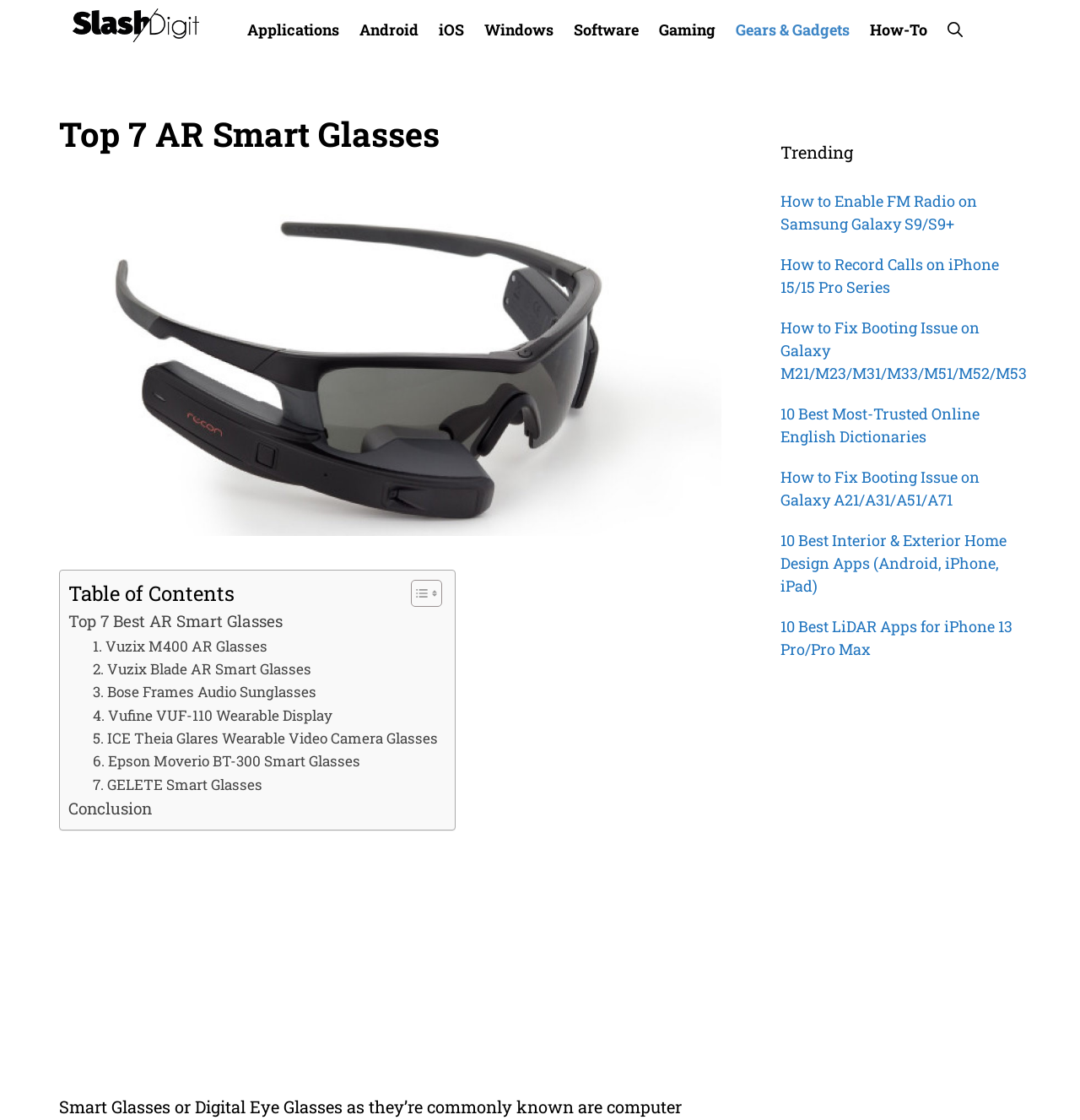Using the information in the image, give a detailed answer to the following question: How many AR smart glasses are listed on this webpage?

The webpage lists 7 AR smart glasses, which are Vuzix M400 AR Glasses, Vuzix Blade AR Smart Glasses, Bose Frames Audio Sunglasses, Vufine VUF-110 Wearable Display, ICE Theia Glares Wearable Video Camera Glasses, Epson Moverio BT-300 Smart Glasses, and GELETE Smart Glasses.